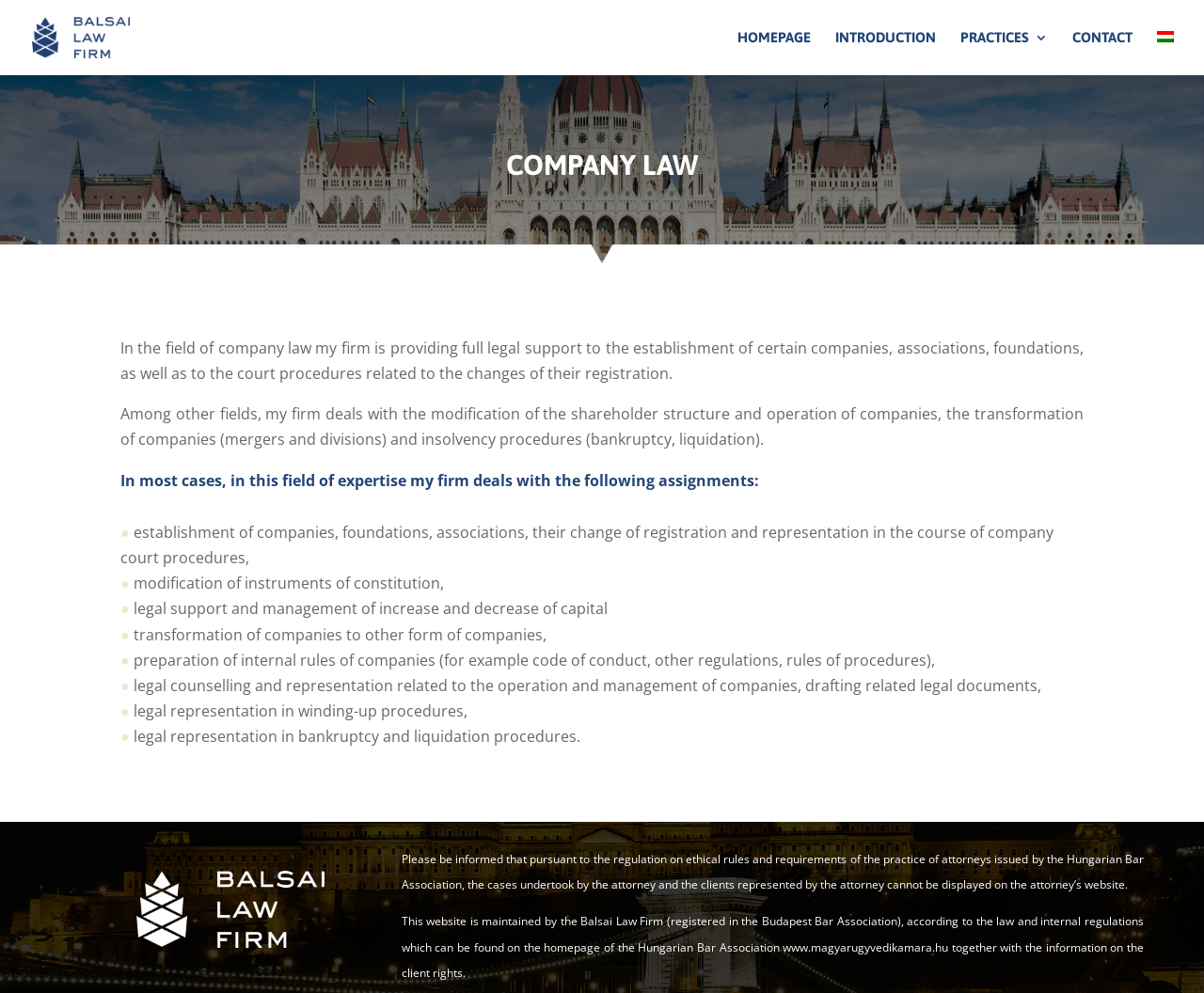Determine the bounding box for the UI element that matches this description: "Practices".

[0.798, 0.031, 0.87, 0.076]